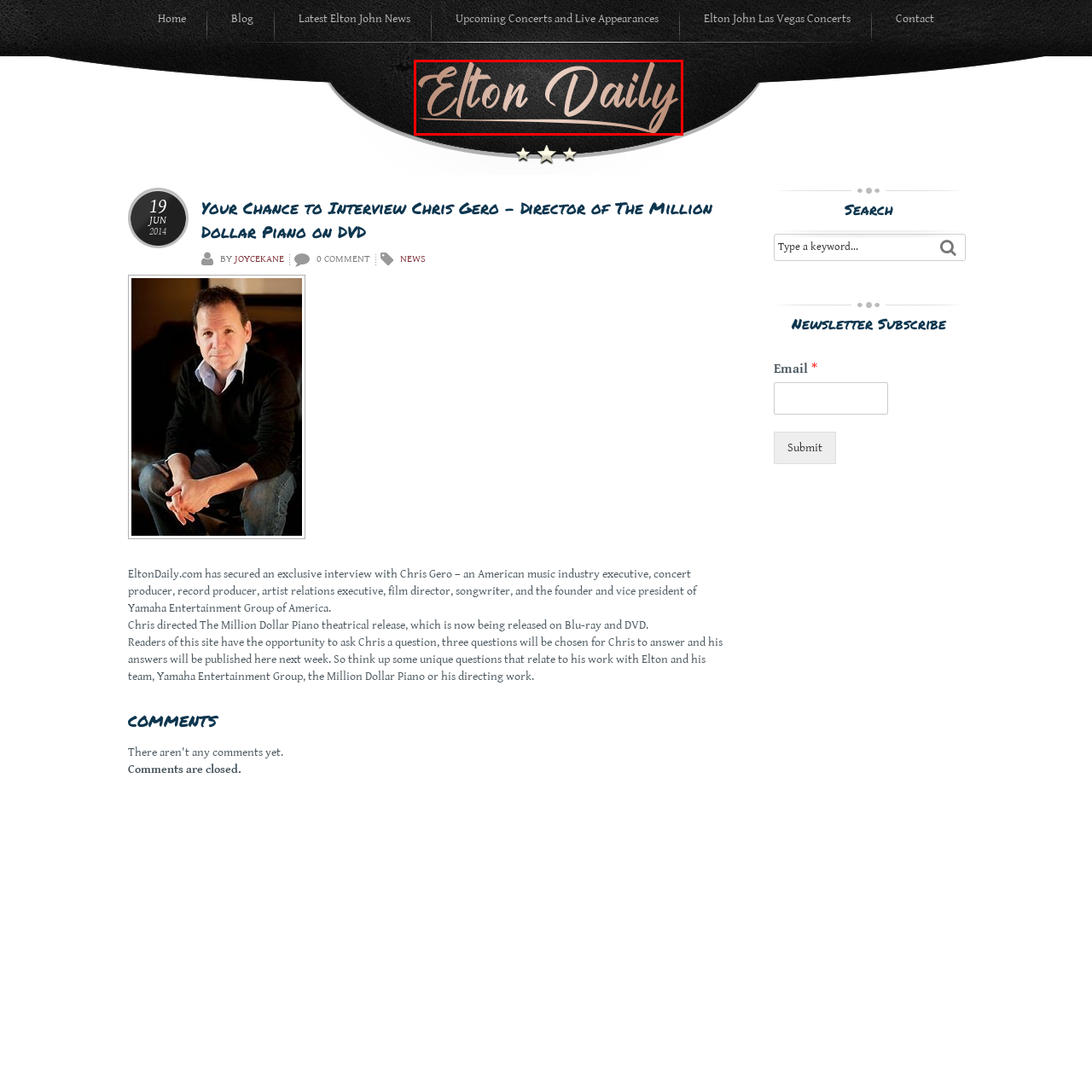View the image within the red box and answer the following question with a concise word or phrase:
What is the purpose of the 'Elton Daily' platform?

For Elton John fans